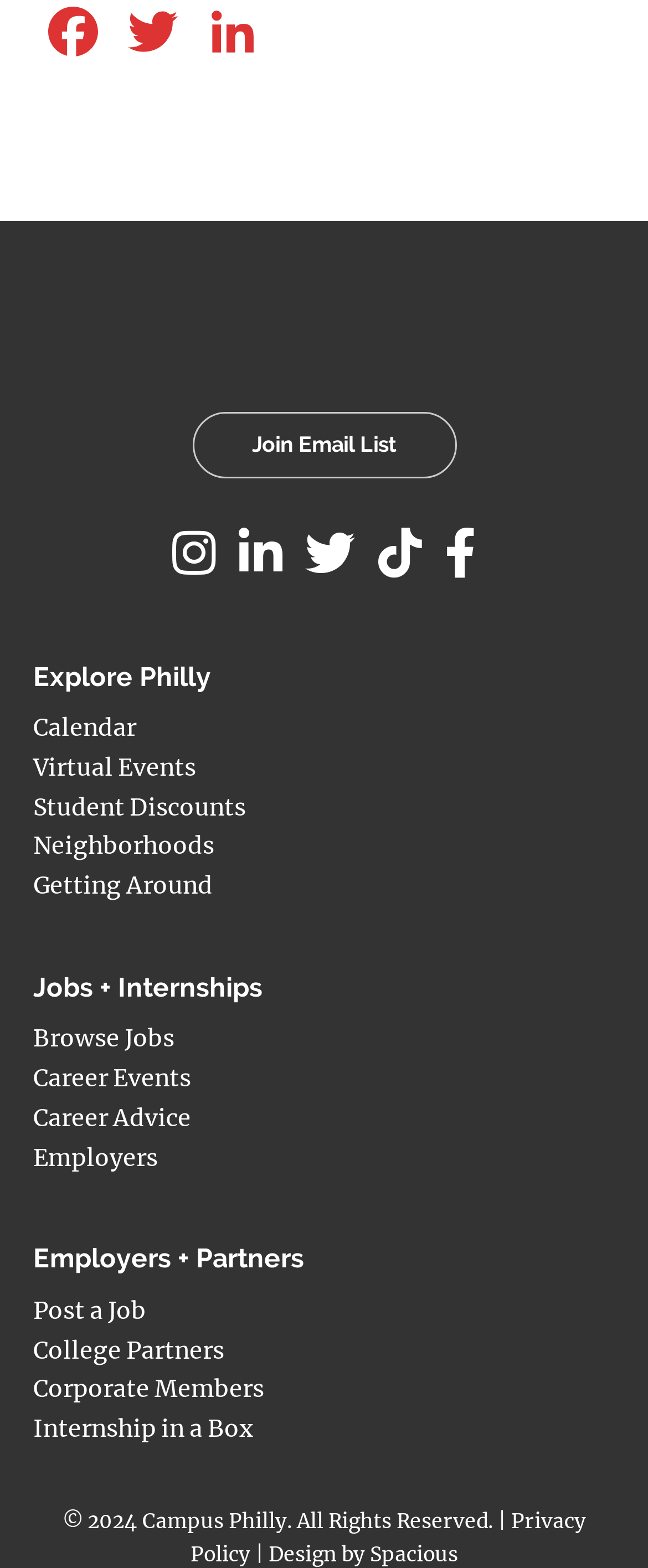Please specify the bounding box coordinates of the area that should be clicked to accomplish the following instruction: "Click Explore Philly". The coordinates should consist of four float numbers between 0 and 1, i.e., [left, top, right, bottom].

[0.051, 0.421, 0.326, 0.441]